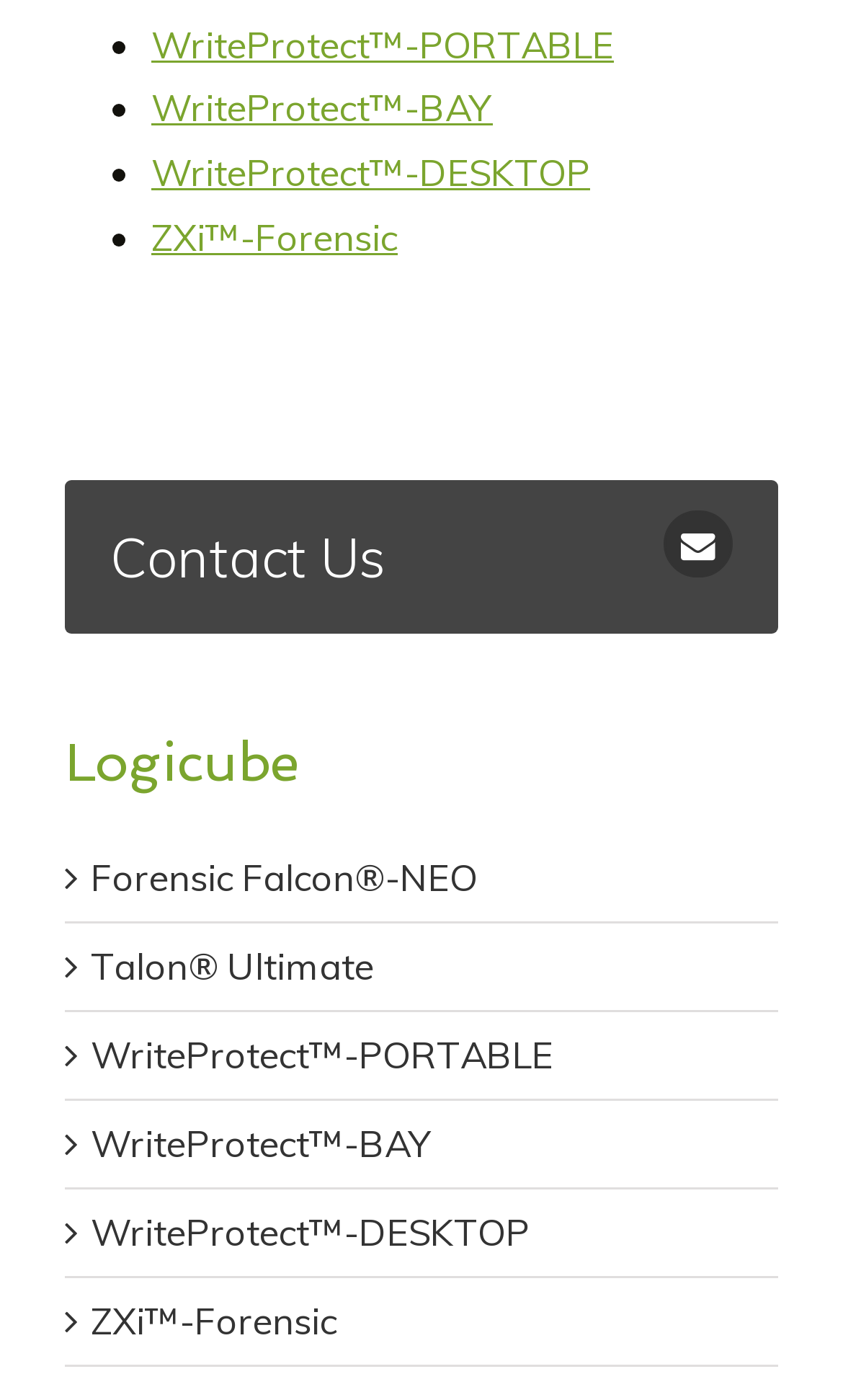How many products are listed under the main links?
Answer the question with a detailed and thorough explanation.

I counted the number of links under the main links, which are 'WriteProtect-PORTABLE', 'WriteProtect-BAY', 'WriteProtect-DESKTOP', 'ZXi-Forensic', 'Forensic Falcon-NEO', and 'Talon Ultimate', so there are 6 products listed under the main links.